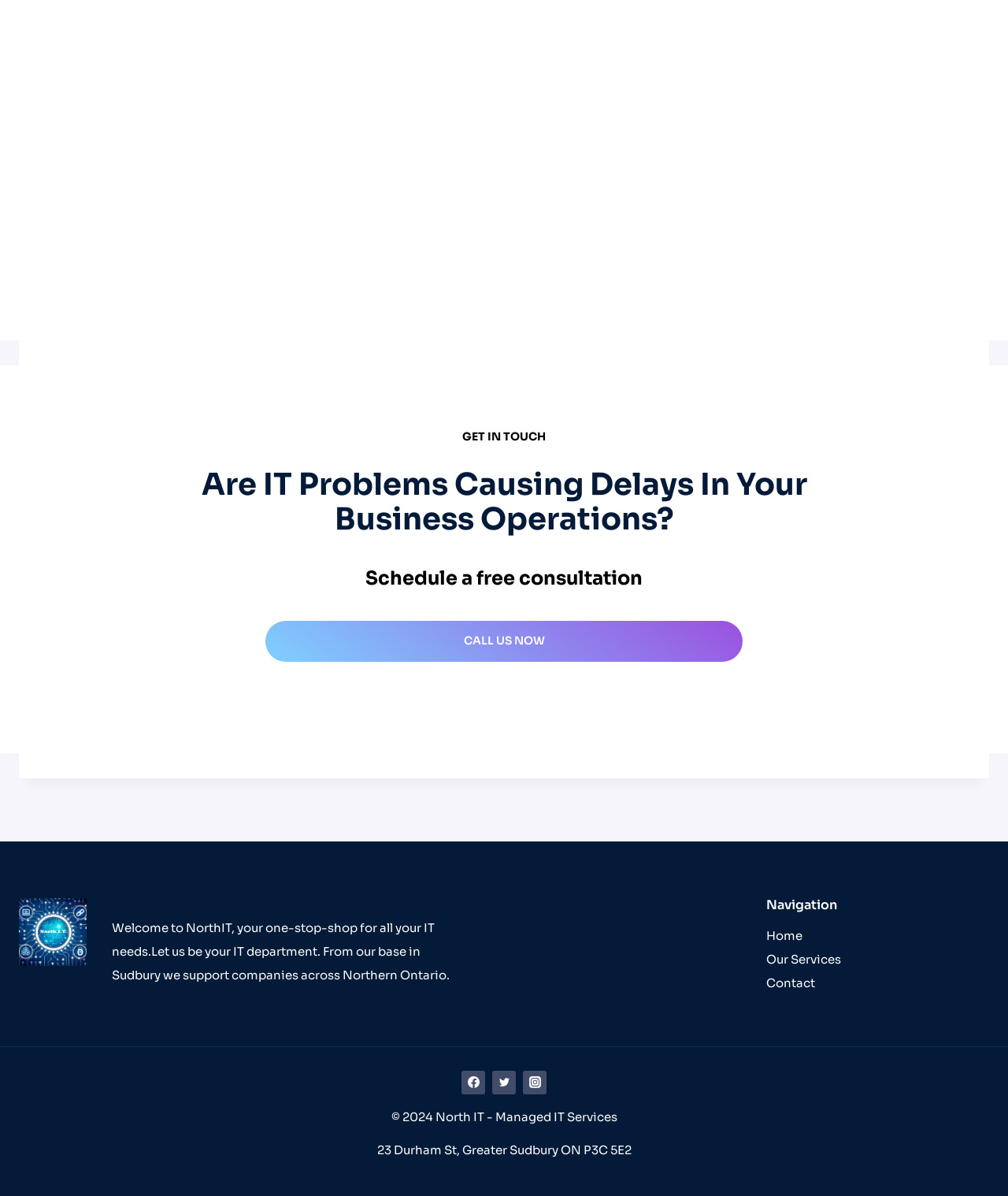Determine the bounding box for the described HTML element: "Instagram". Ensure the coordinates are four float numbers between 0 and 1 in the format [left, top, right, bottom].

[0.519, 0.895, 0.542, 0.915]